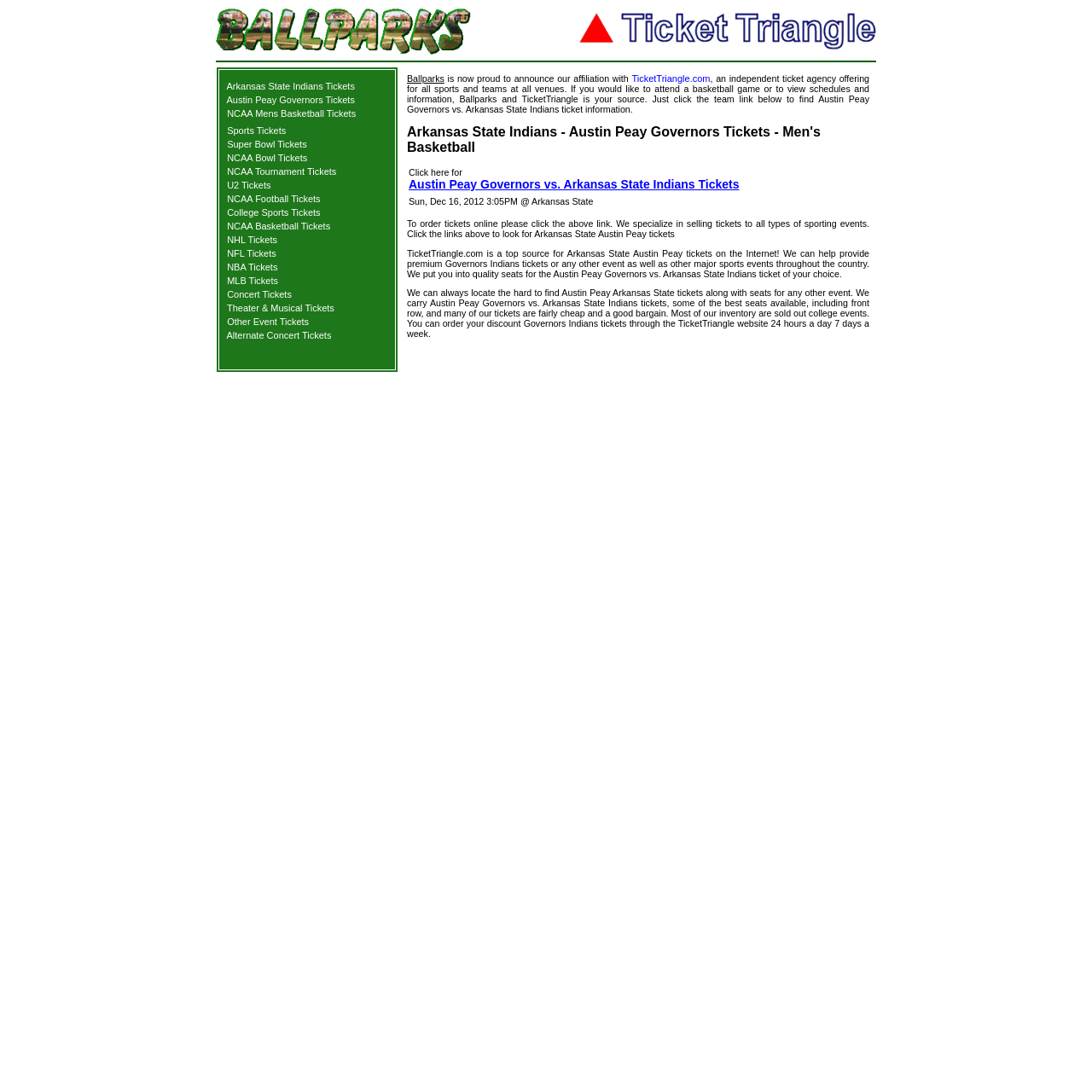What is the logo on the top left corner?
Using the visual information, reply with a single word or short phrase.

ballparks logo